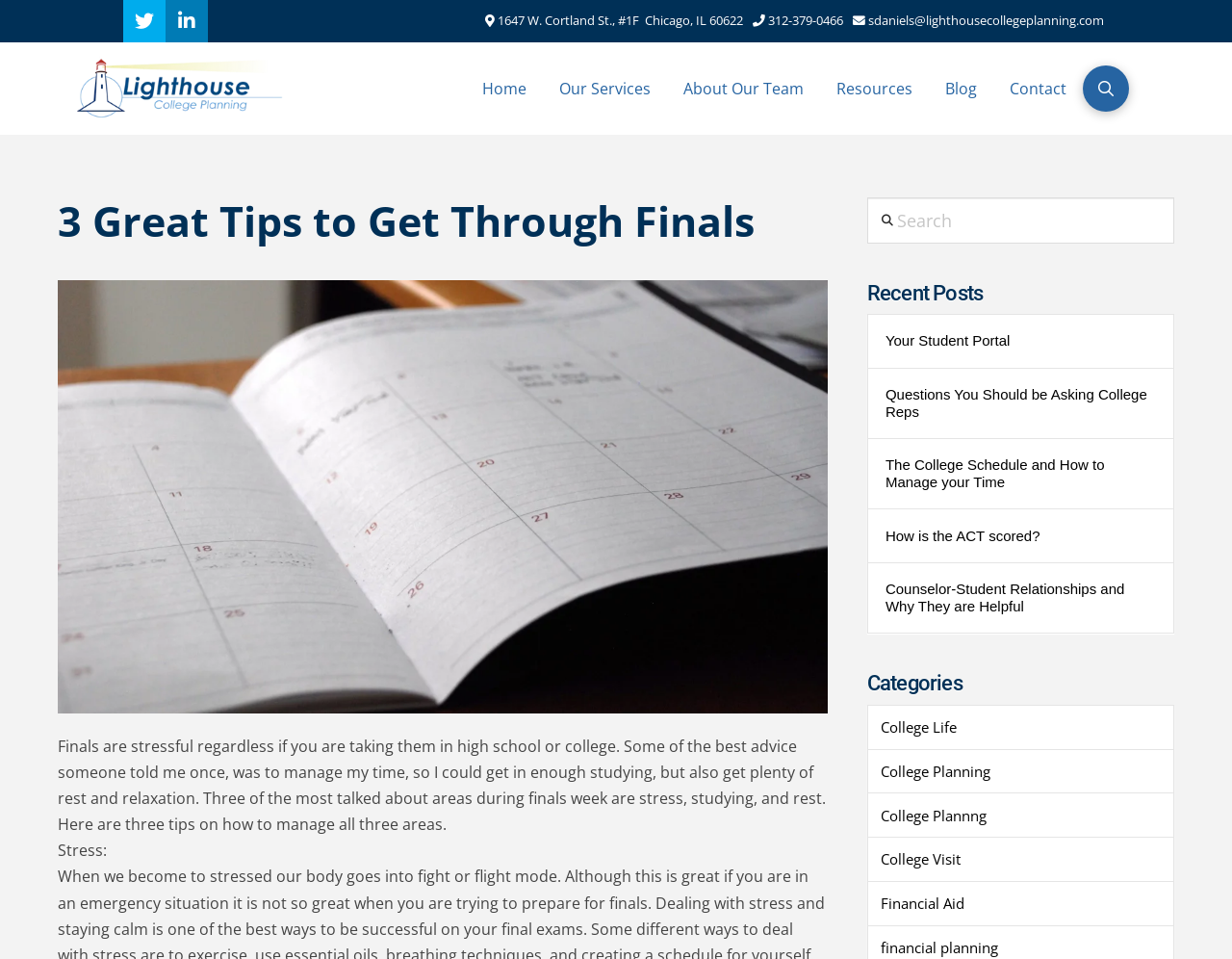Identify and extract the main heading from the webpage.

3 Great Tips to Get Through Finals